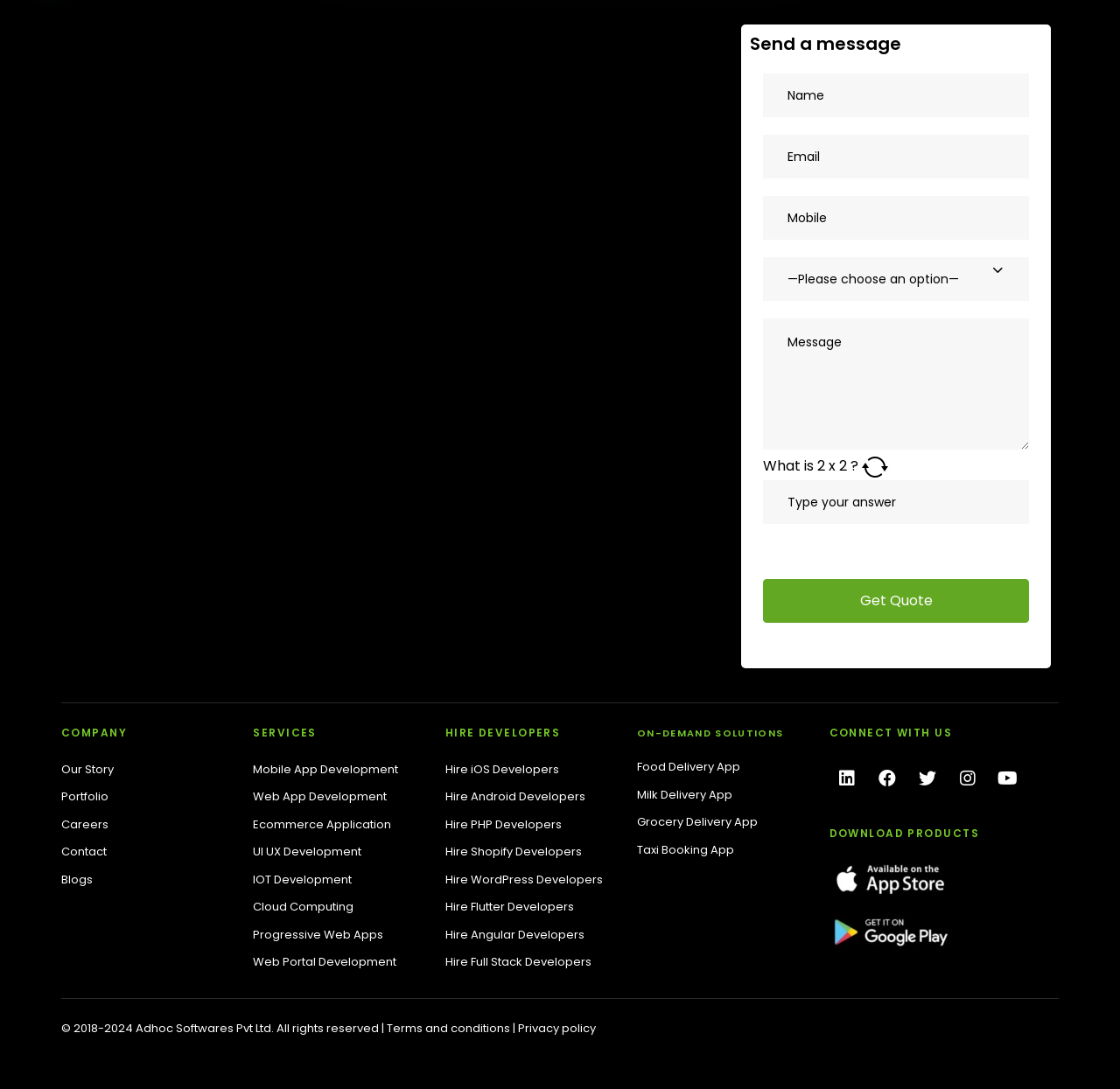What services does the company offer?
We need a detailed and exhaustive answer to the question. Please elaborate.

The company offers various services, including Mobile App Development, Web App Development, Ecommerce Application, UI UX Development, IOT Development, Cloud Computing, Progressive Web Apps, and Web Portal Development, as listed in the links under the 'SERVICES' heading.